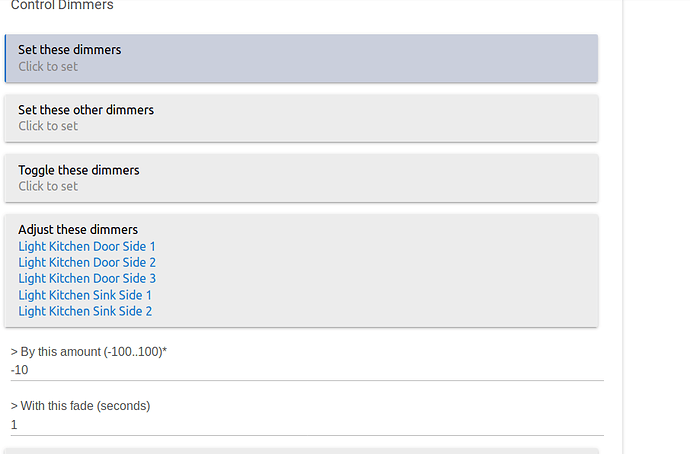Give an elaborate caption for the image.

The image displays a user interface panel titled "Control Dimmers." This panel provides options for managing lighting settings in a kitchen environment. At the top, highlighted in a distinct color, is the section for "Set these dimmers," followed by other sections including "Set these other dimmers" and "Toggle these dimmers," each with clickable options for dimmer control. 

Below these sections, there's a list labeled "Adjust these dimmers," featuring several clickable options for specific lights: "Light Kitchen Door Side 1," "Light Kitchen Door Side 2," "Light Kitchen Door Side 3," "Light Kitchen Sink Side 1," and "Light Kitchen Sink Side 2." 

To the right, there are input fields allowing users to specify the amount to adjust the dimmers, ranging from -100 to 100, and a setting to determine the fade duration in seconds for the lighting changes. This interface aims to enhance user control over the kitchen lighting, facilitating personalized adjustments.